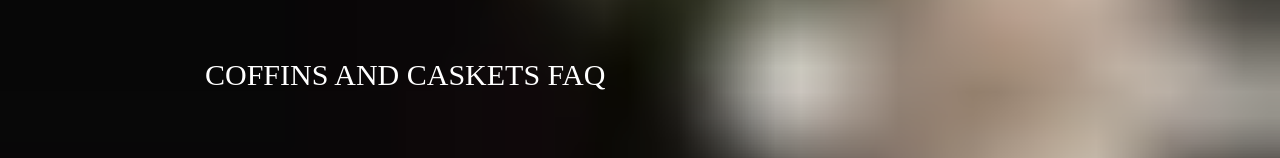Please provide a brief answer to the question using only one word or phrase: 
What is the tone of the design?

Respectful and somber